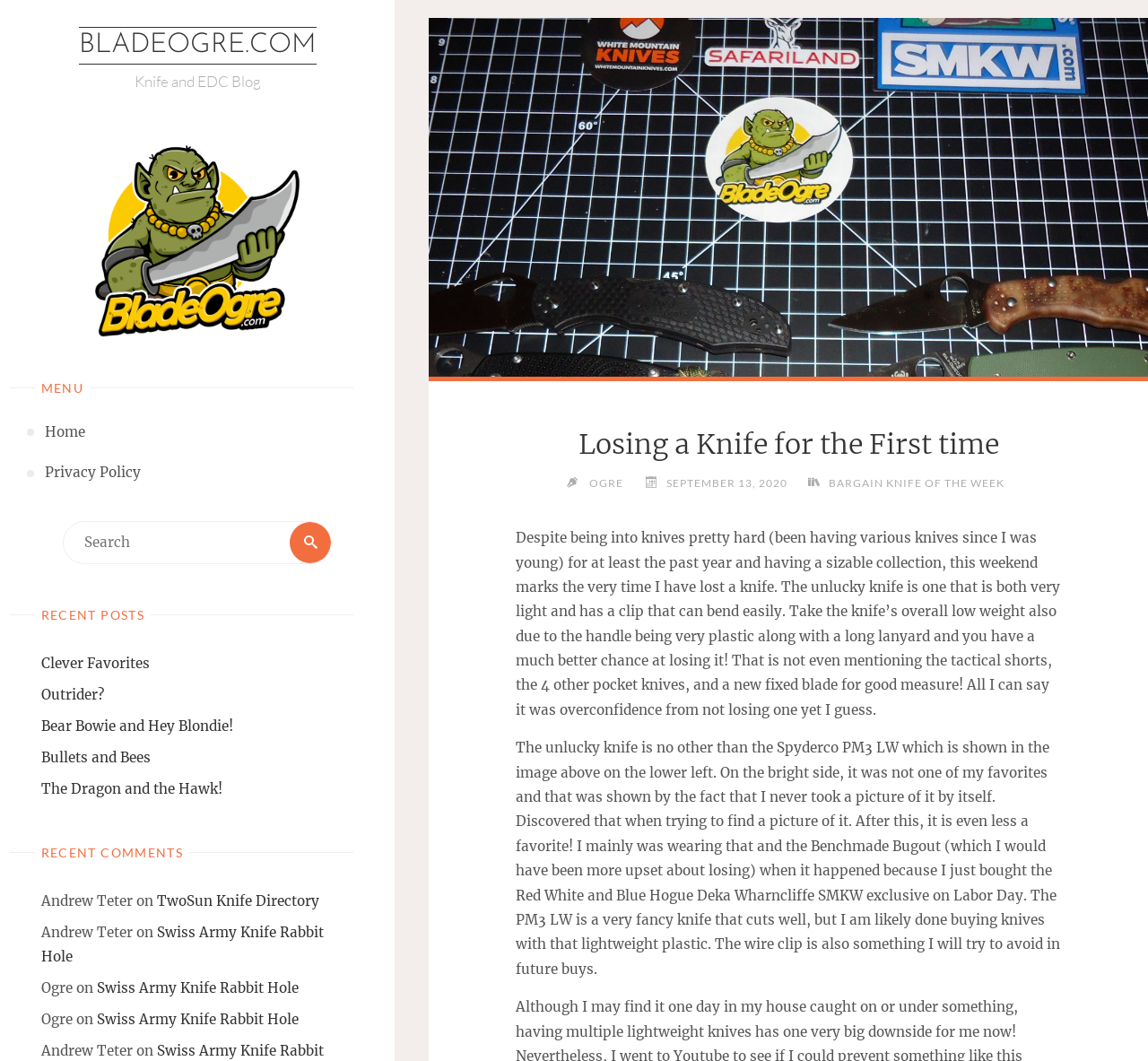Find and extract the text of the primary heading on the webpage.

Losing a Knife for the First time